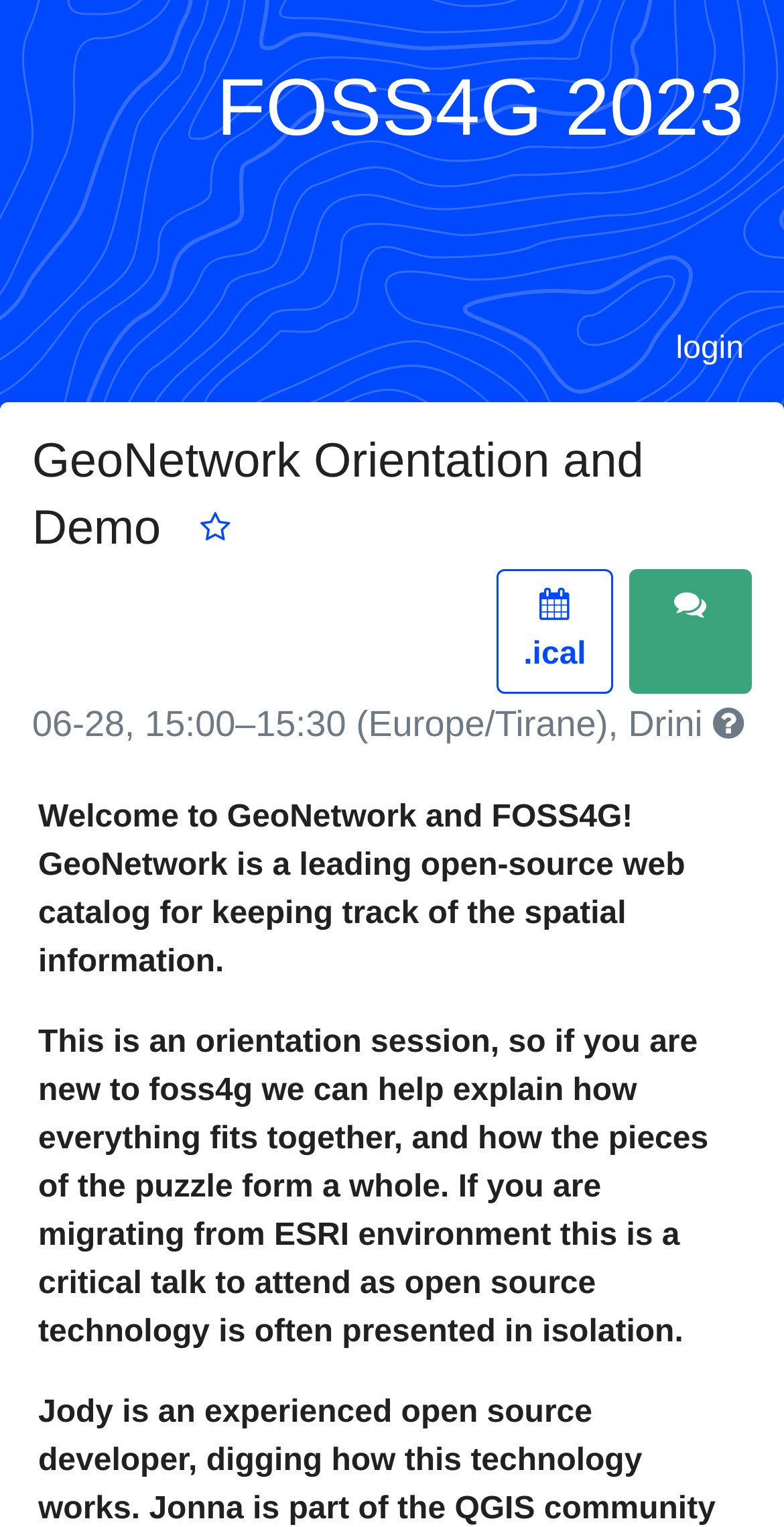Give a concise answer using only one word or phrase for this question:
What is the date and time of the session?

06-28, 15:00–15:30